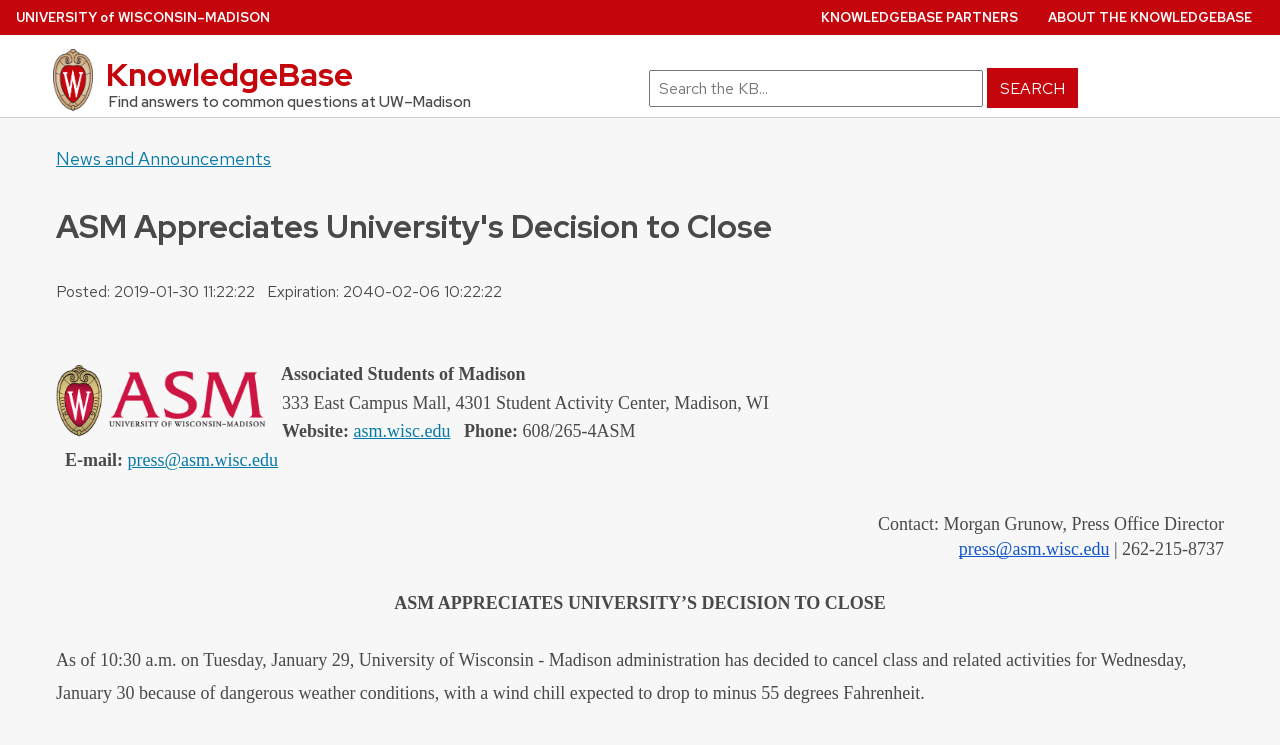Determine the bounding box coordinates of the element that should be clicked to execute the following command: "Read the news and announcements".

[0.044, 0.198, 0.212, 0.229]